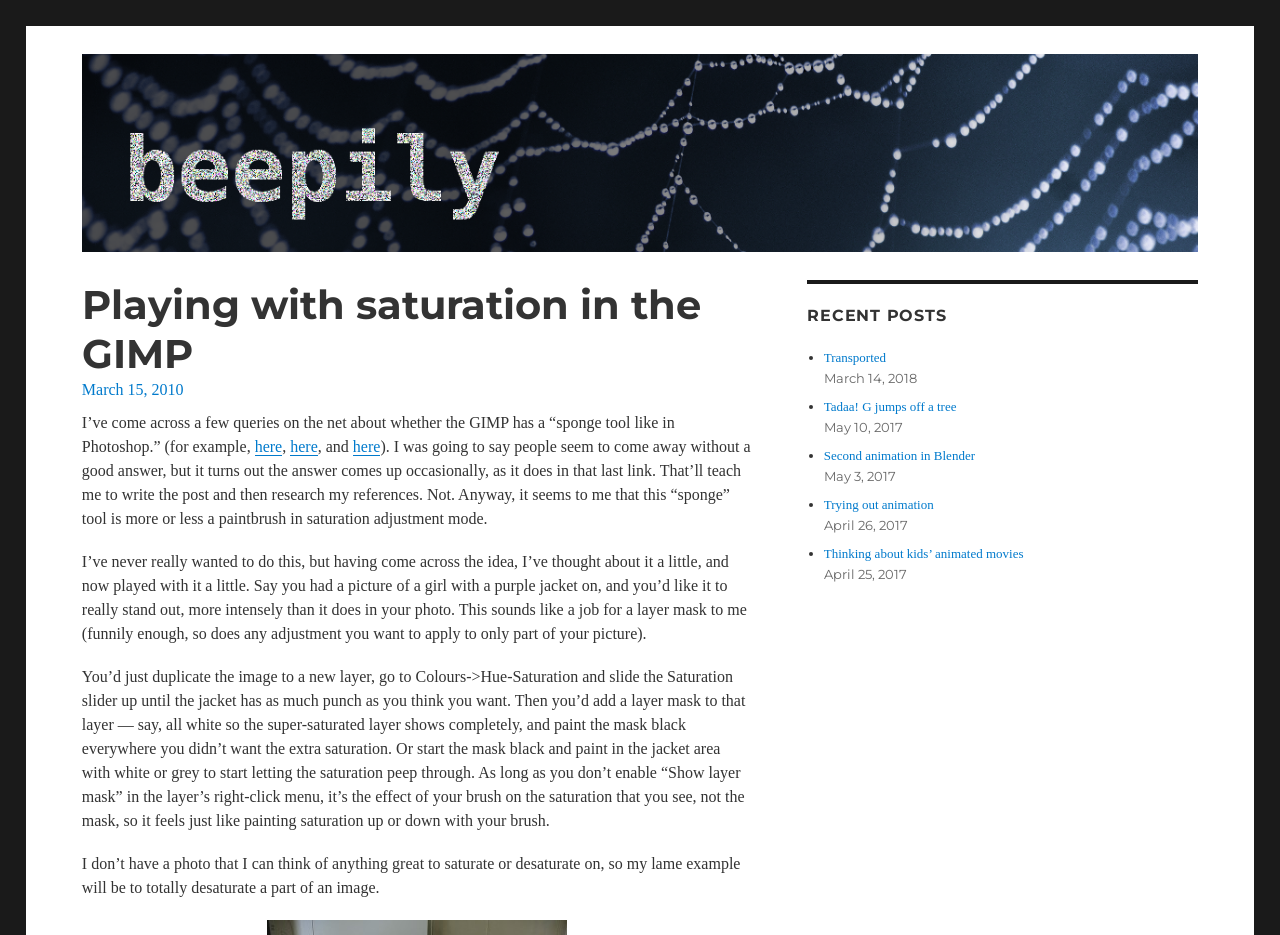Please determine the bounding box coordinates of the element to click in order to execute the following instruction: "Follow the link to the example 'here'". The coordinates should be four float numbers between 0 and 1, specified as [left, top, right, bottom].

[0.199, 0.468, 0.22, 0.486]